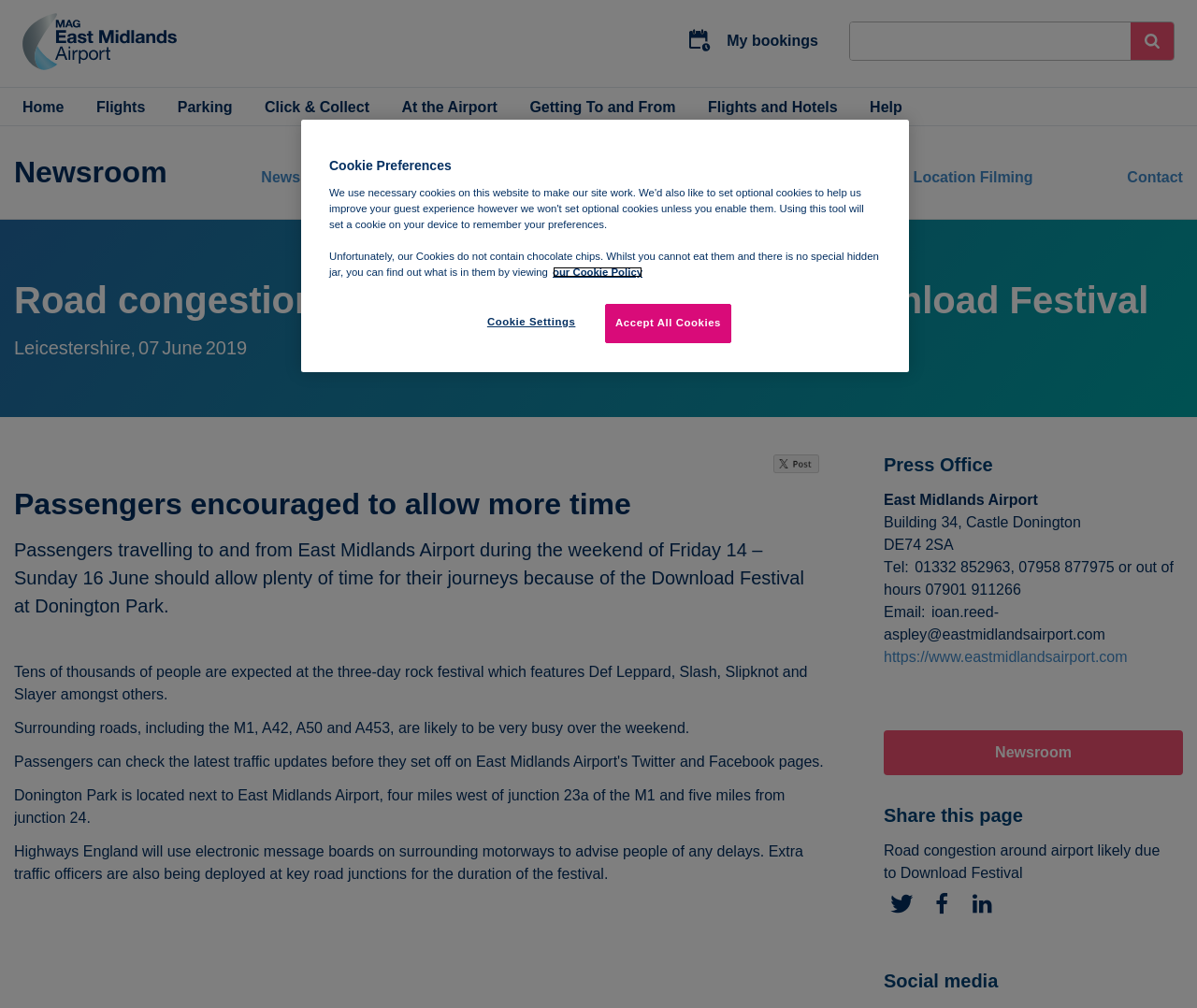Based on the element description: "Newsroom", identify the bounding box coordinates for this UI element. The coordinates must be four float numbers between 0 and 1, listed as [left, top, right, bottom].

[0.738, 0.724, 0.988, 0.769]